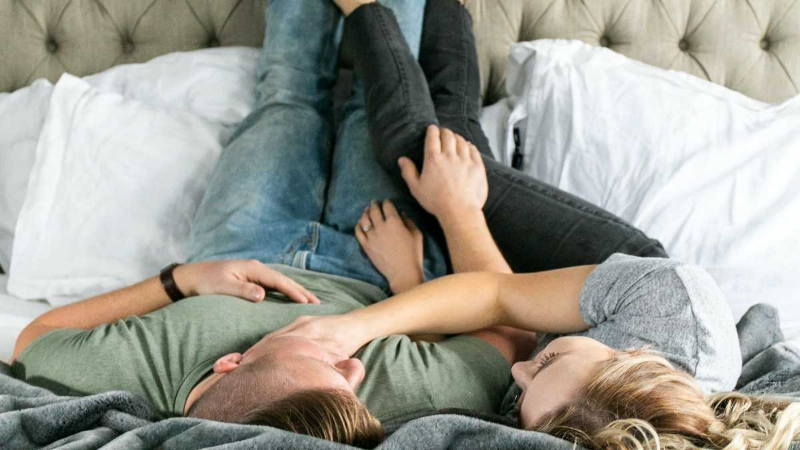Please answer the following question using a single word or phrase: 
What is the position of the partners' legs?

Intertwined